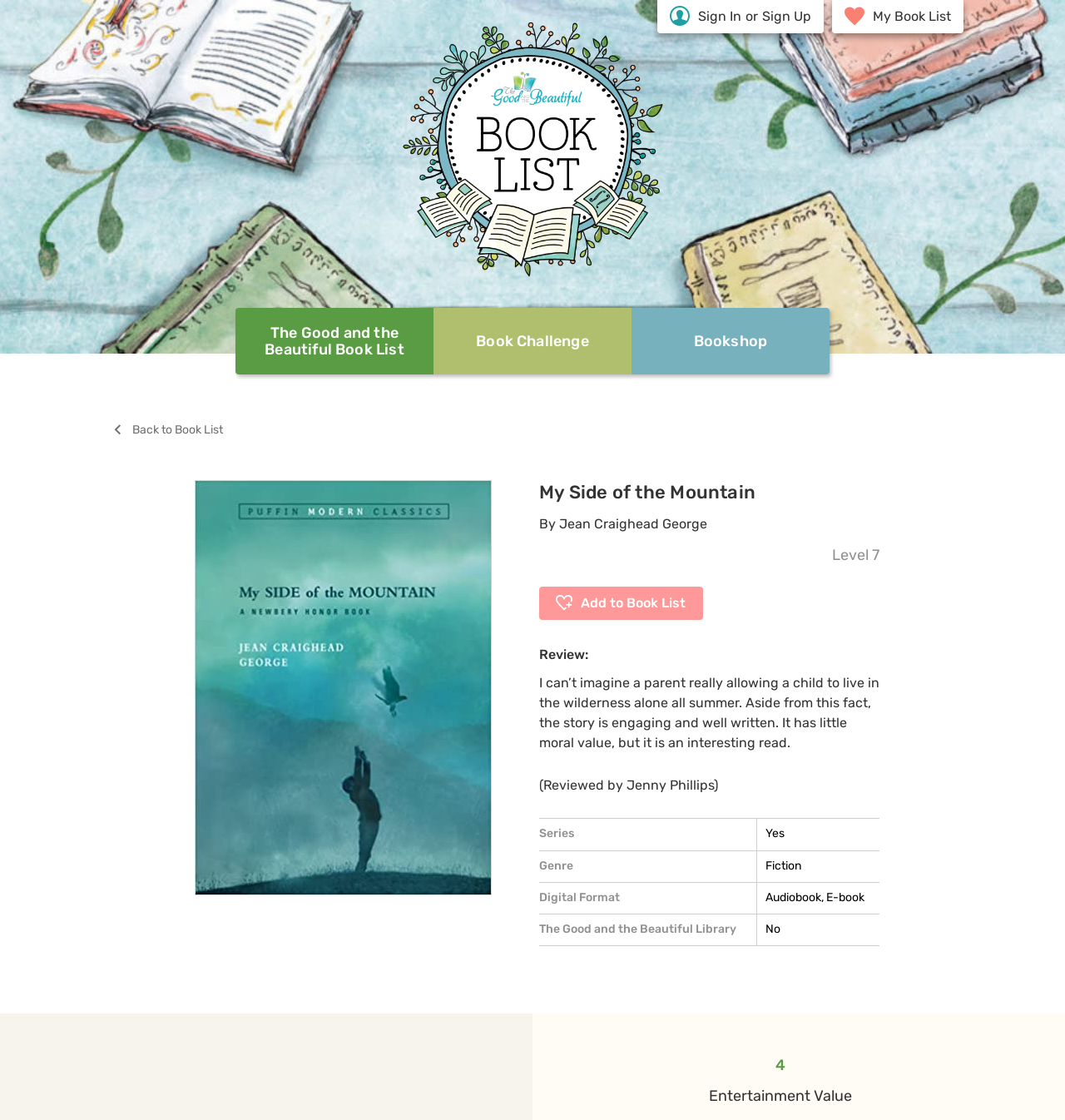Determine the bounding box coordinates of the clickable region to carry out the instruction: "Click the 'Sign In' button".

[0.655, 0.007, 0.696, 0.023]